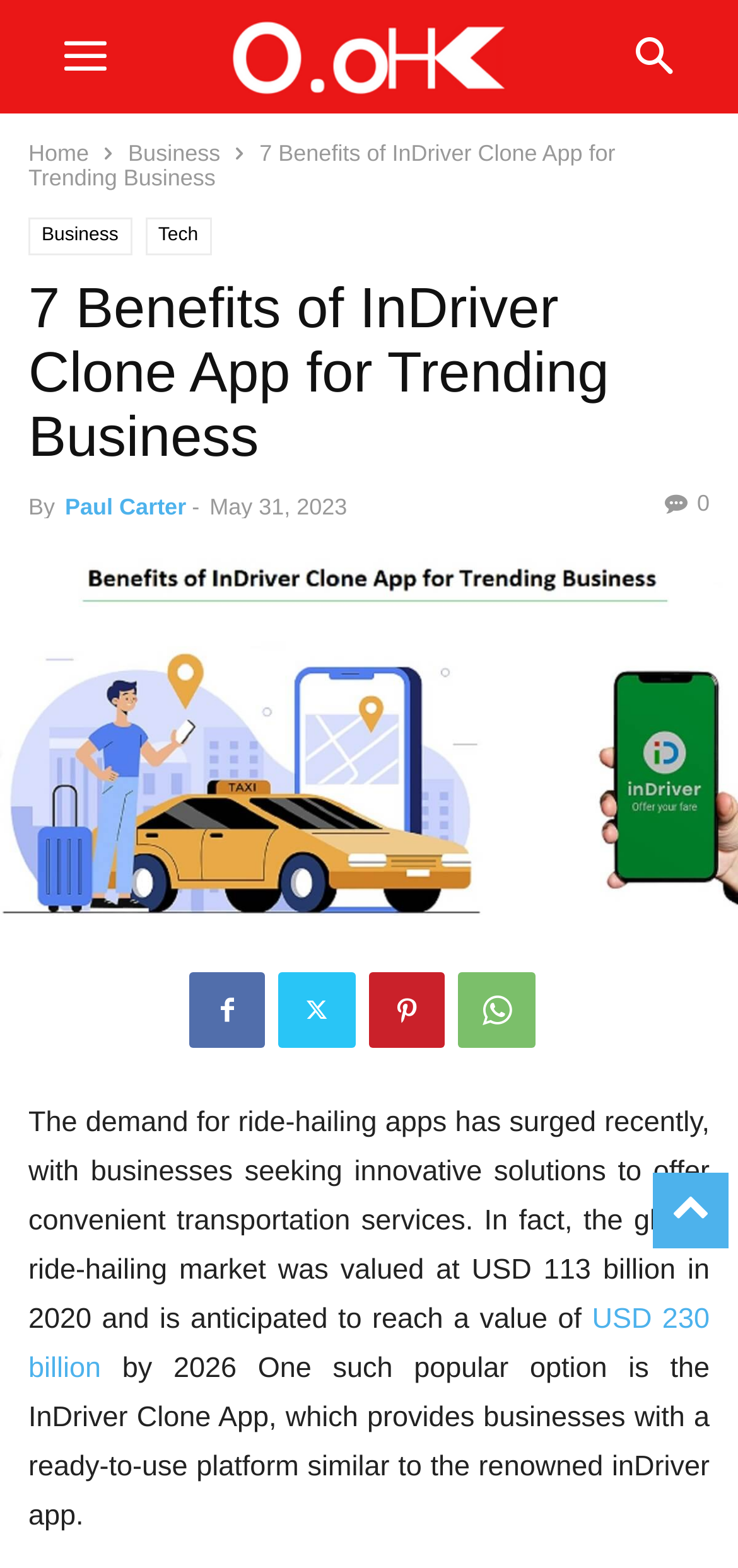Respond with a single word or phrase to the following question:
What is the name of the app mentioned in the article?

InDriver Clone App